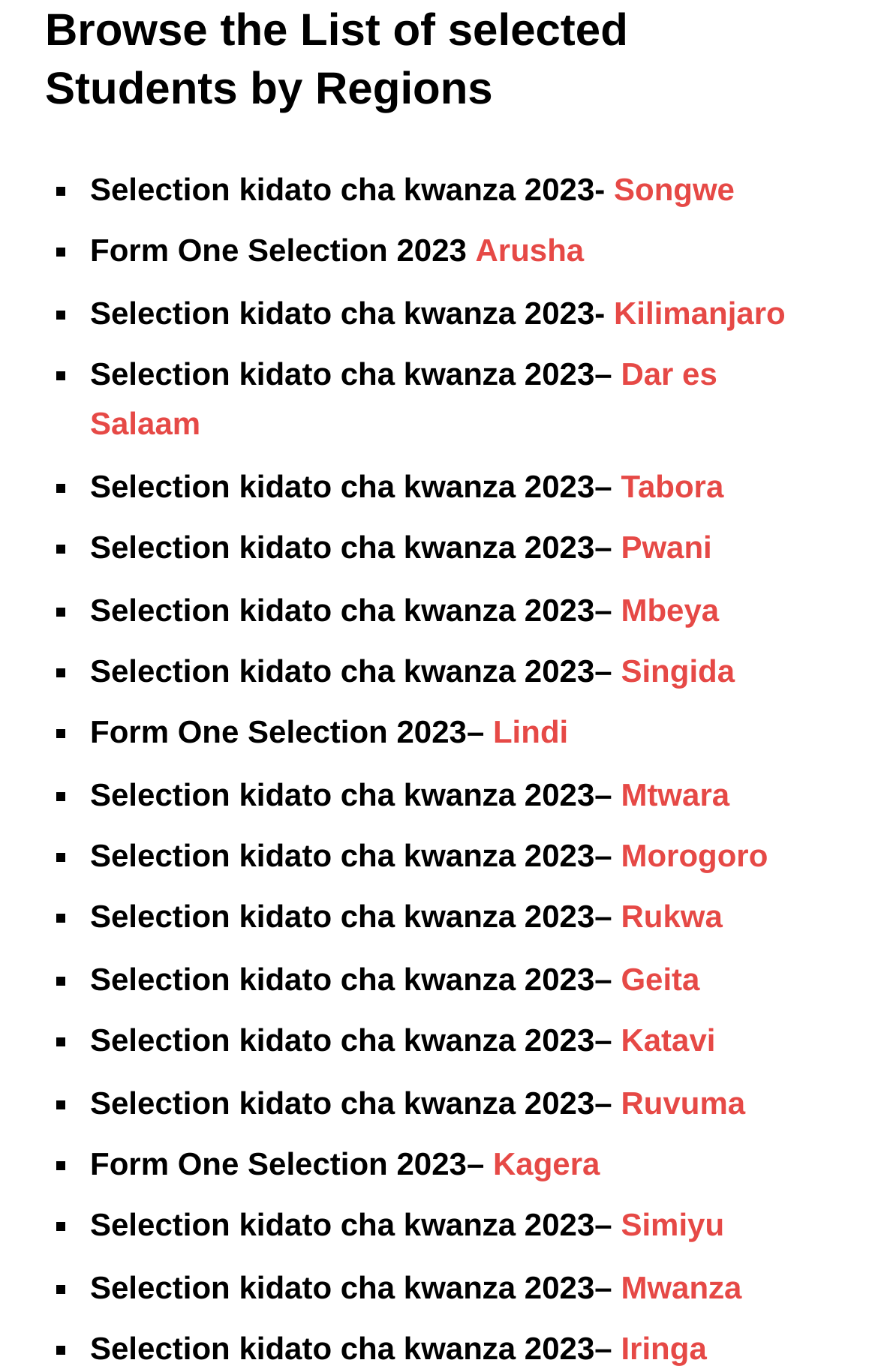Determine the bounding box coordinates of the region I should click to achieve the following instruction: "Select Tabora region". Ensure the bounding box coordinates are four float numbers between 0 and 1, i.e., [left, top, right, bottom].

[0.707, 0.341, 0.824, 0.367]